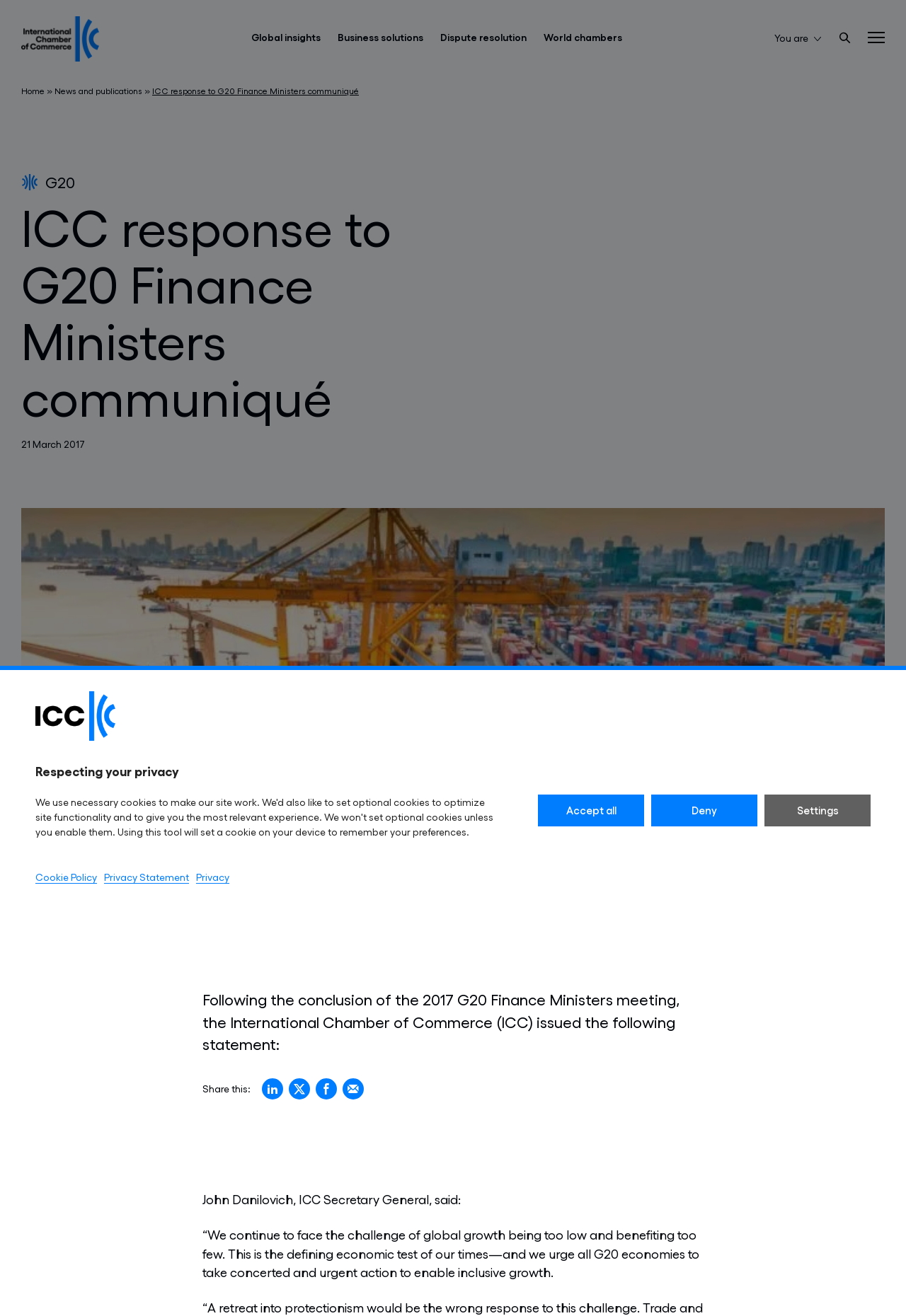Can you provide the bounding box coordinates for the element that should be clicked to implement the instruction: "Share on Linkedin"?

[0.289, 0.82, 0.312, 0.836]